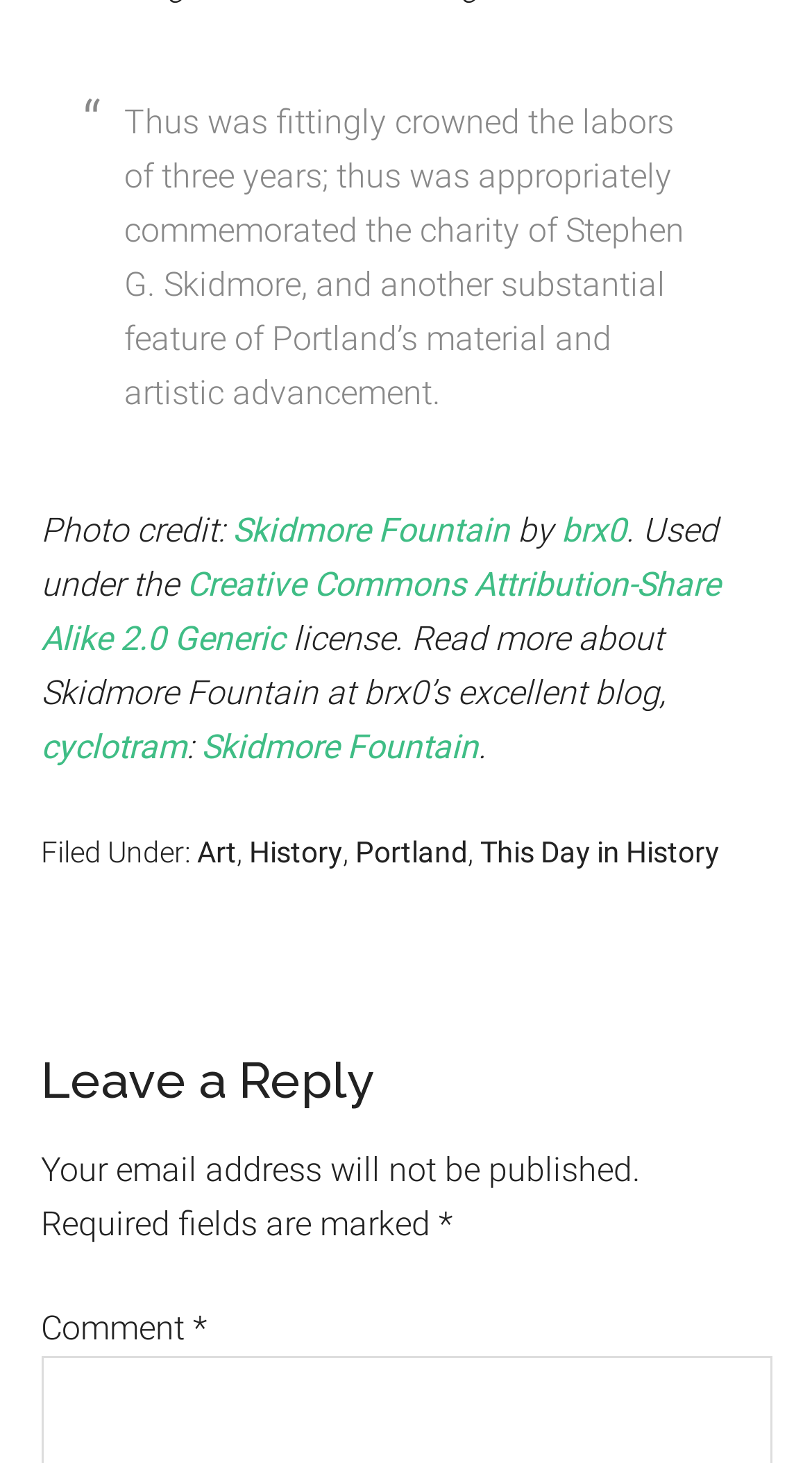Find the bounding box of the UI element described as: "This Day in History". The bounding box coordinates should be given as four float values between 0 and 1, i.e., [left, top, right, bottom].

[0.591, 0.571, 0.886, 0.593]